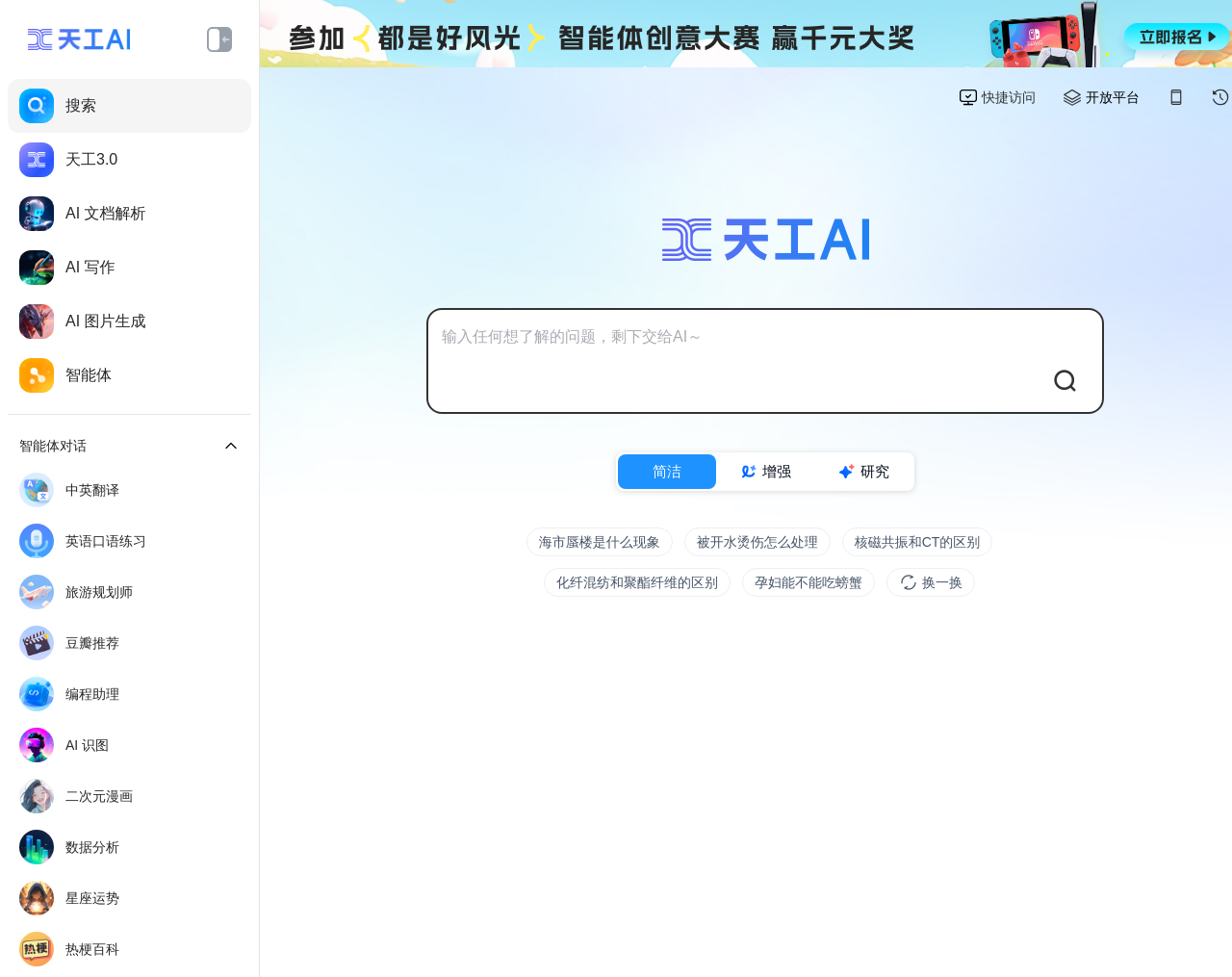Using details from the image, please answer the following question comprehensively:
What is the function of the '换一换' button?

The '换一换' button is located near a list of text elements that appear to be options or suggestions, so I infer that the button is used to change or refresh these options.